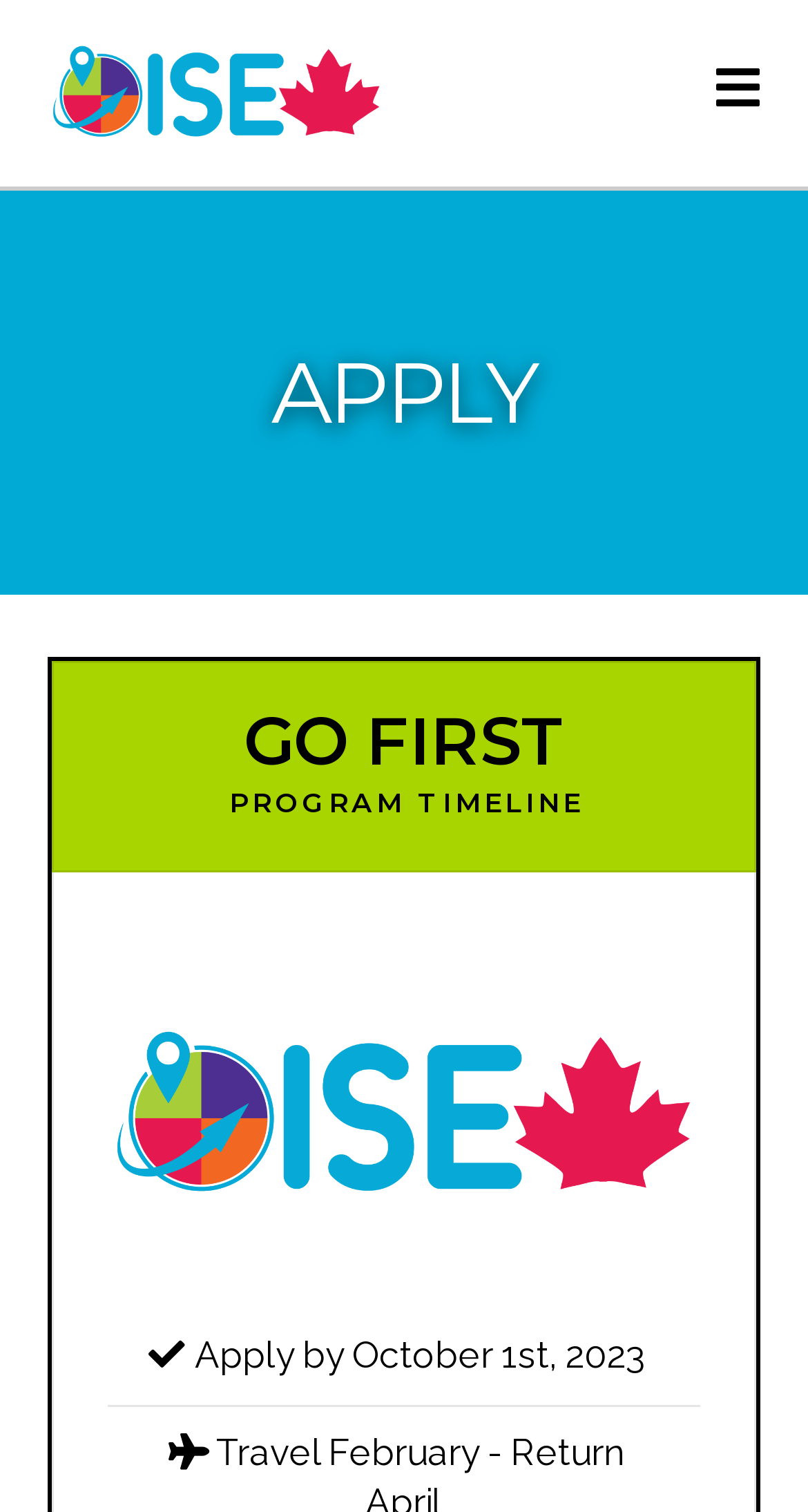Locate the bounding box coordinates for the element described below: "Navigation". The coordinates must be four float values between 0 and 1, formatted as [left, top, right, bottom].

[0.886, 0.041, 0.94, 0.075]